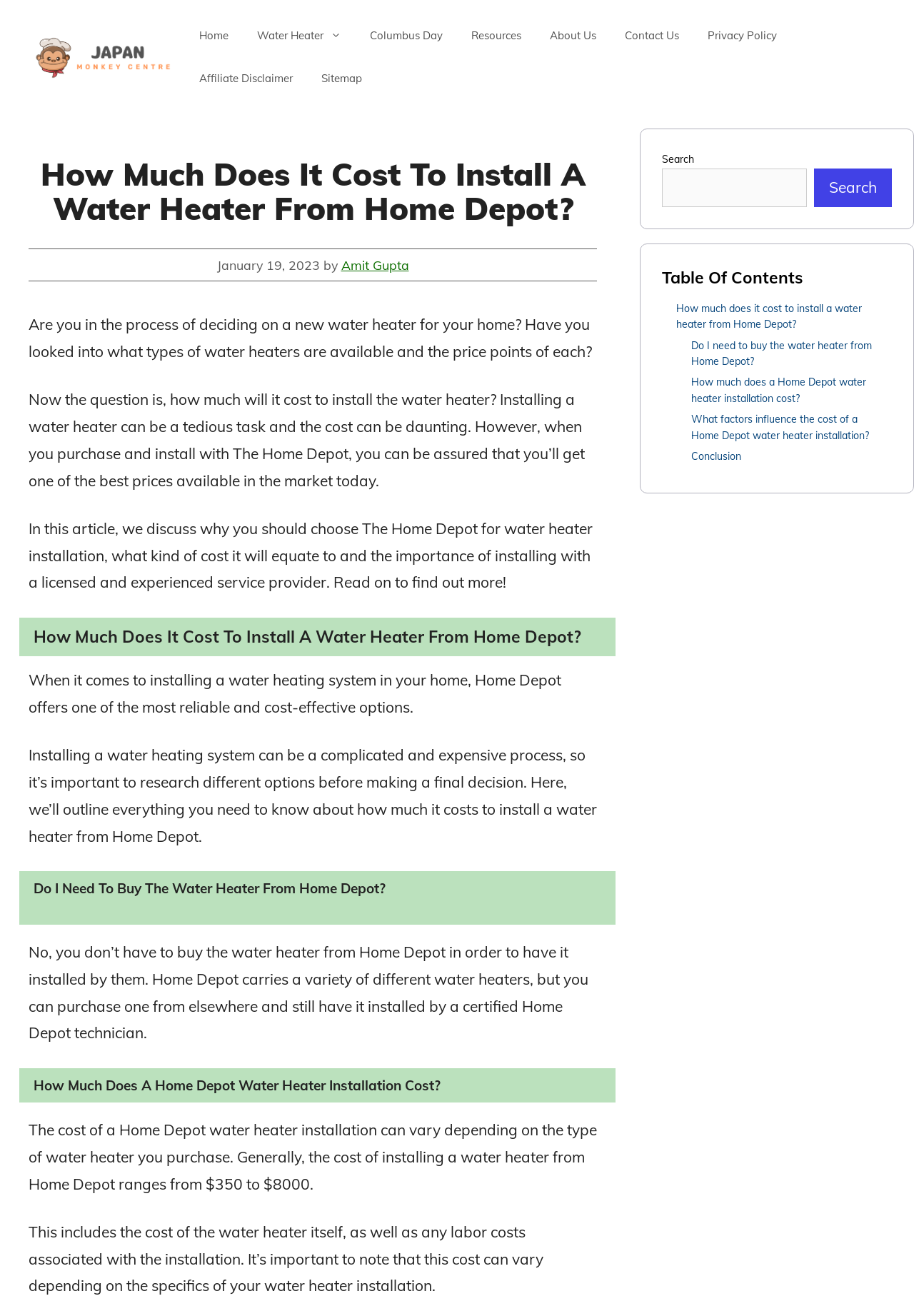Please specify the bounding box coordinates of the clickable region necessary for completing the following instruction: "Click the VUB MOBILISE home page link". The coordinates must consist of four float numbers between 0 and 1, i.e., [left, top, right, bottom].

None